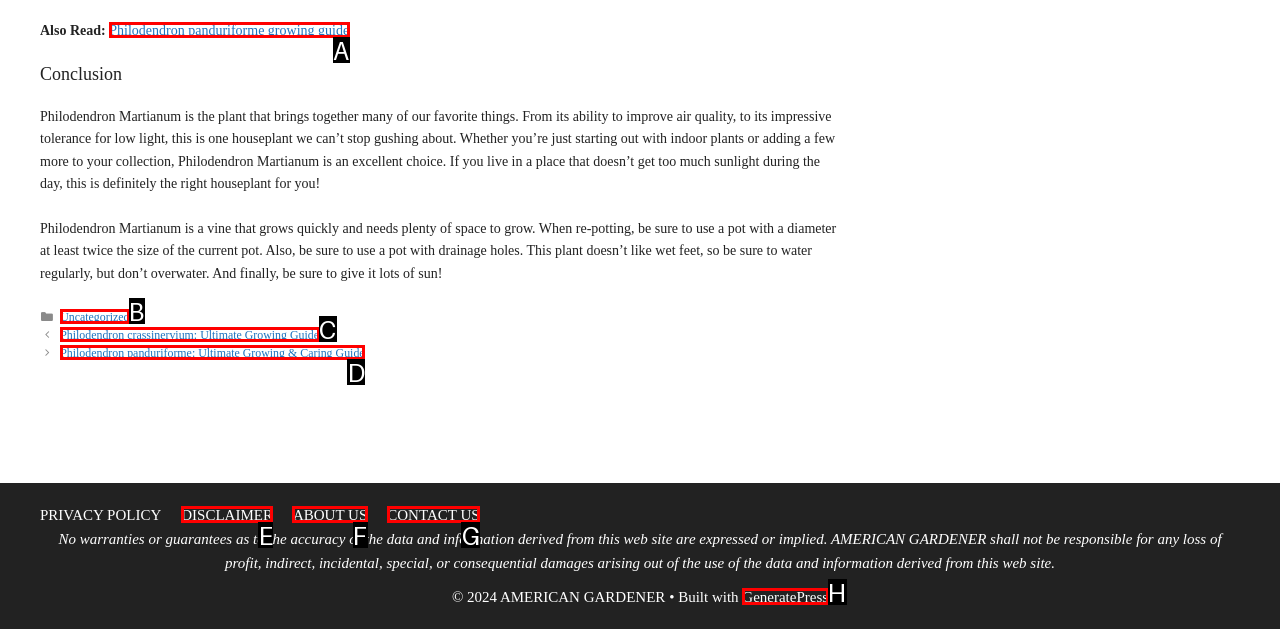Identify the HTML element that best matches the description: The Place. Provide your answer by selecting the corresponding letter from the given options.

None